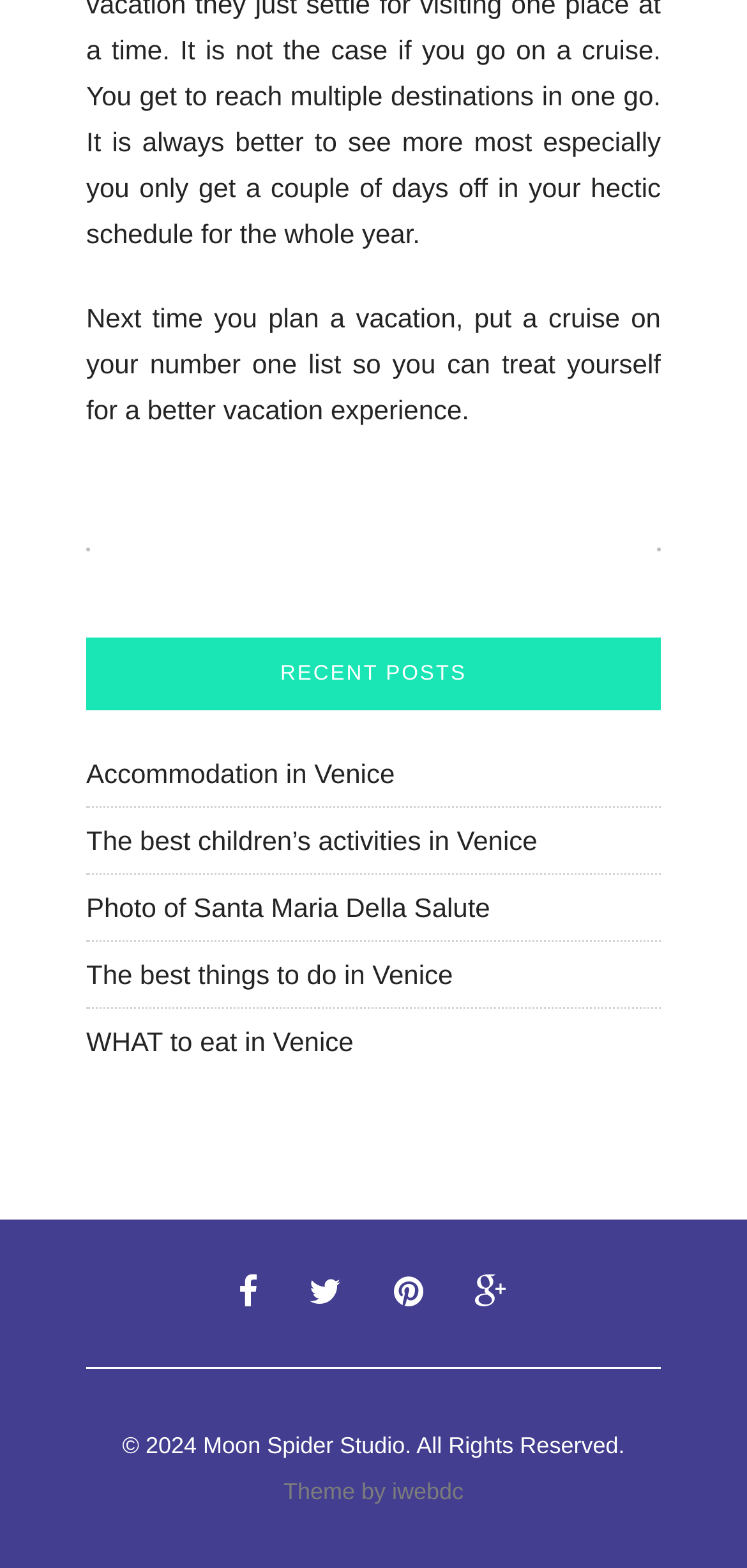Please identify the bounding box coordinates of the clickable region that I should interact with to perform the following instruction: "View recent posts". The coordinates should be expressed as four float numbers between 0 and 1, i.e., [left, top, right, bottom].

[0.115, 0.406, 0.885, 0.453]